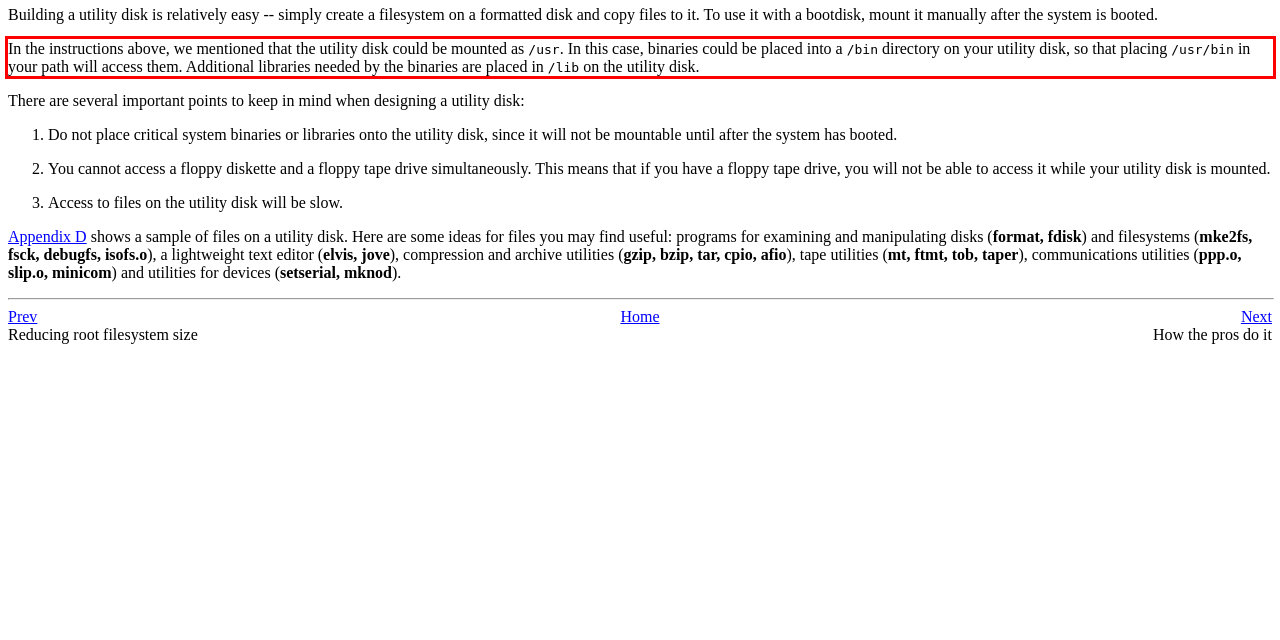The screenshot provided shows a webpage with a red bounding box. Apply OCR to the text within this red bounding box and provide the extracted content.

In the instructions above, we mentioned that the utility disk could be mounted as /usr. In this case, binaries could be placed into a /bin directory on your utility disk, so that placing /usr/bin in your path will access them. Additional libraries needed by the binaries are placed in /lib on the utility disk.